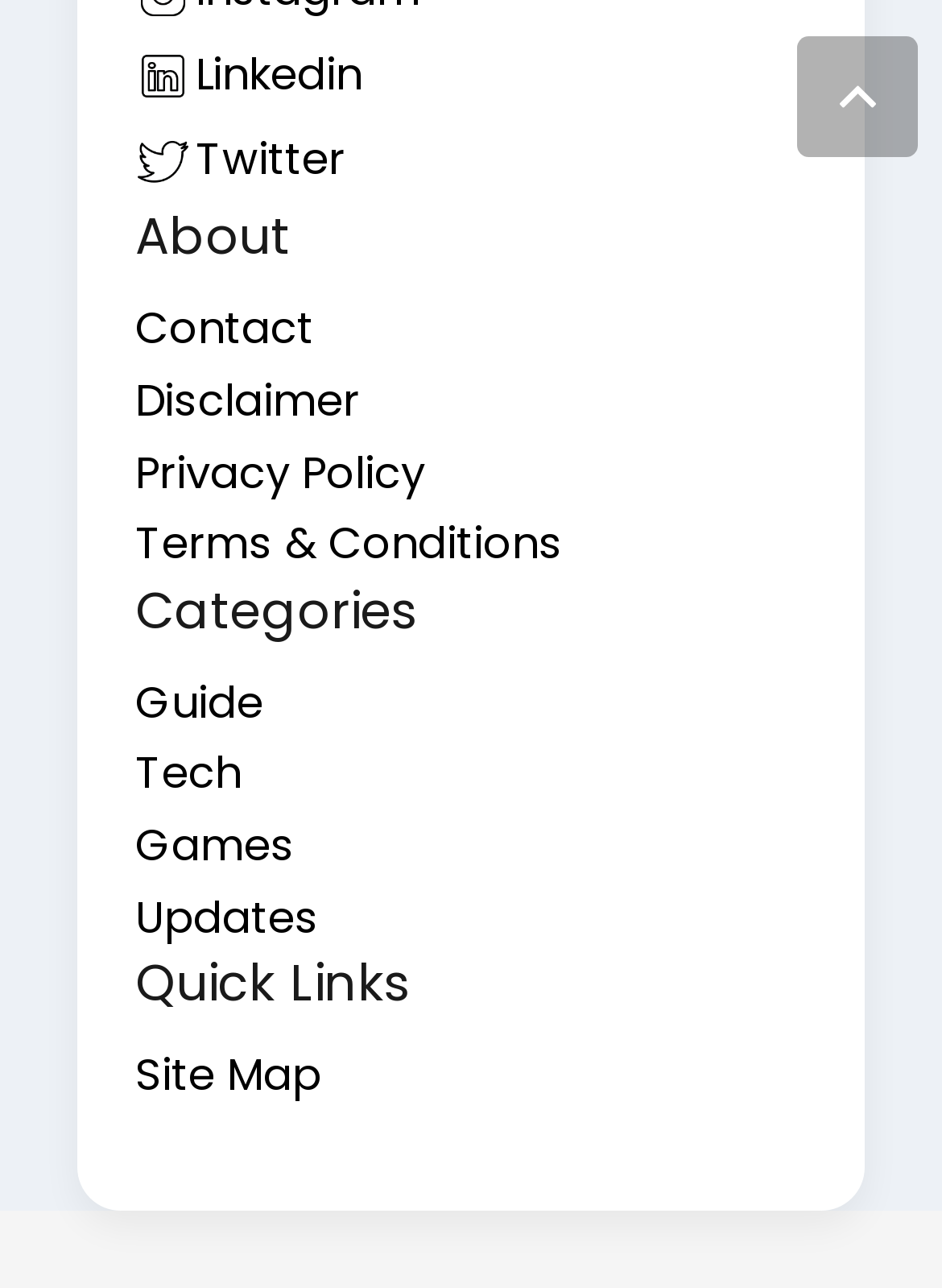What is the first link under 'Quick Links'?
Using the image provided, answer with just one word or phrase.

Site Map